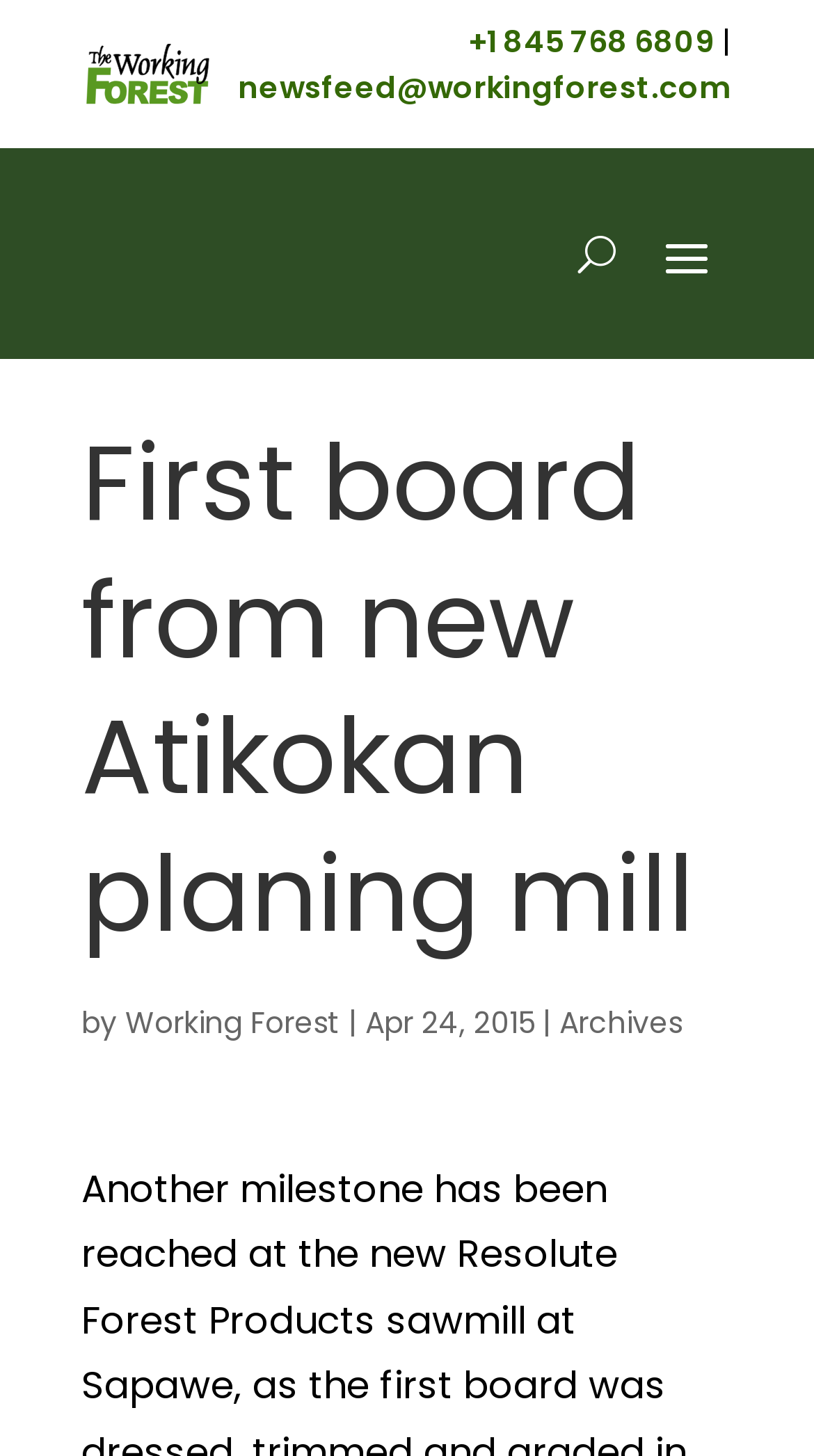What is the name of the planing mill?
Using the image provided, answer with just one word or phrase.

Atikokan planing mill